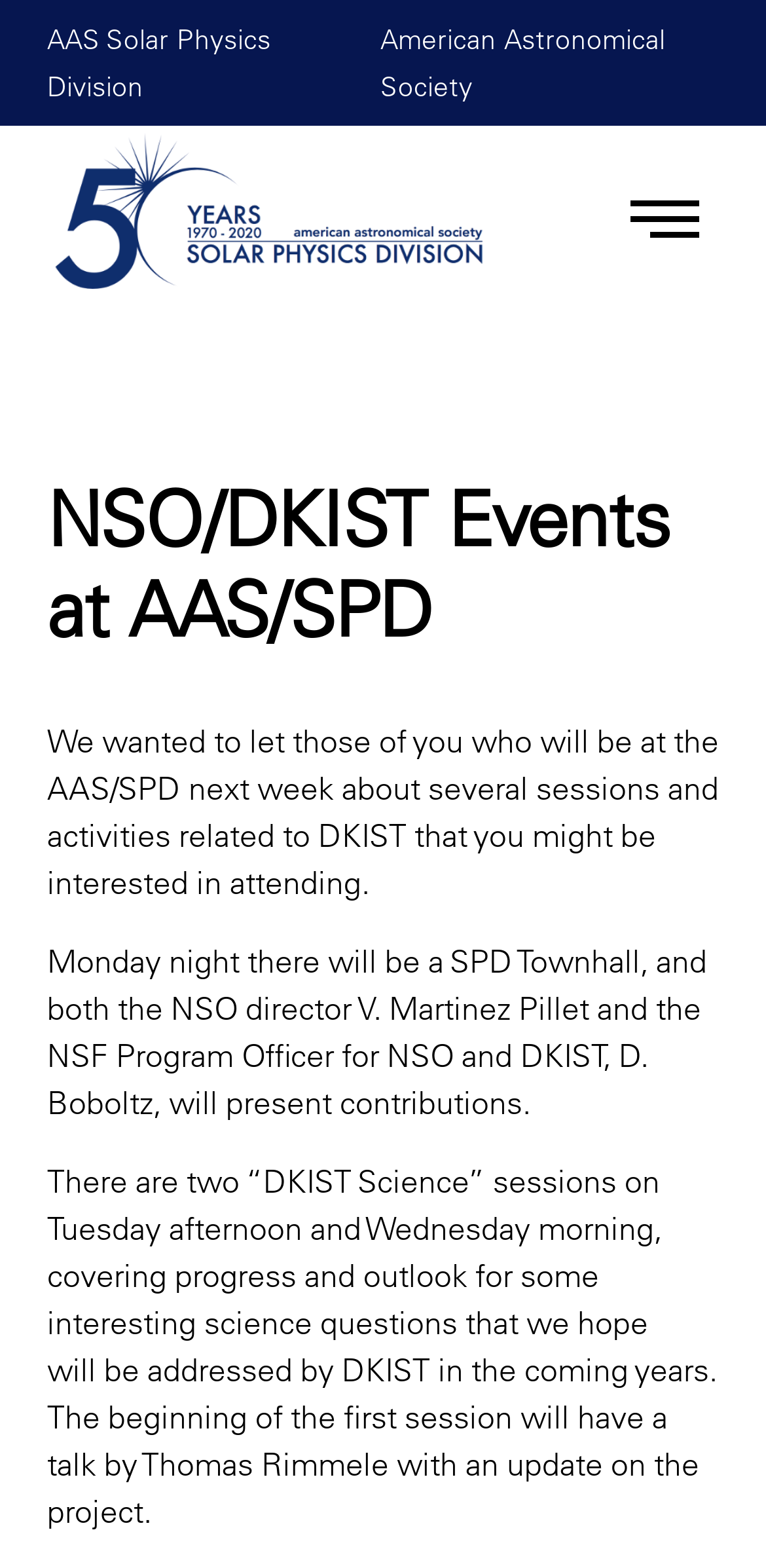Using the format (top-left x, top-left y, bottom-right x, bottom-right y), and given the element description, identify the bounding box coordinates within the screenshot: alt="AAS Solar Physics Division"

[0.062, 0.172, 0.641, 0.197]